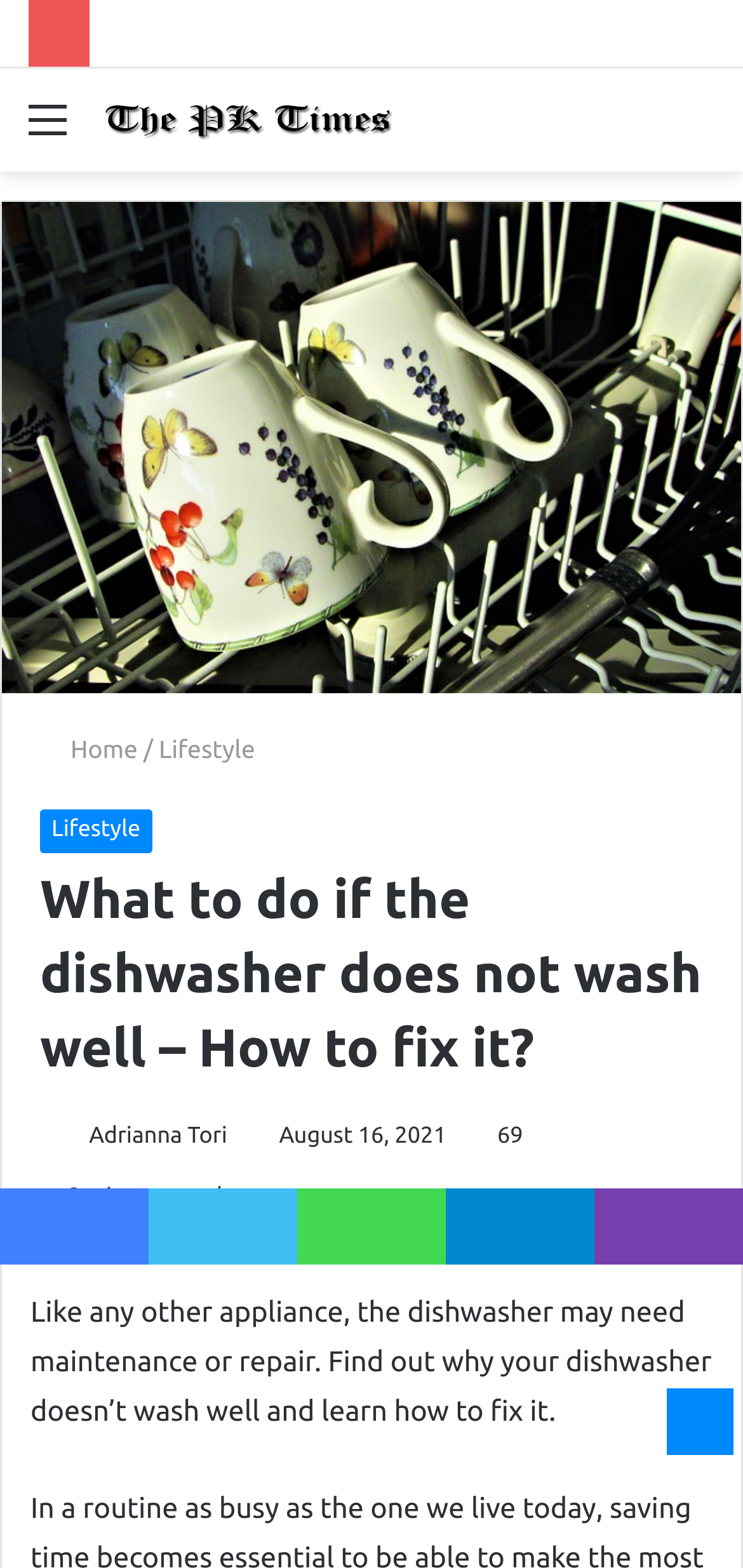Locate the bounding box coordinates of the clickable area needed to fulfill the instruction: "Search for something".

[0.91, 0.058, 0.962, 0.113]